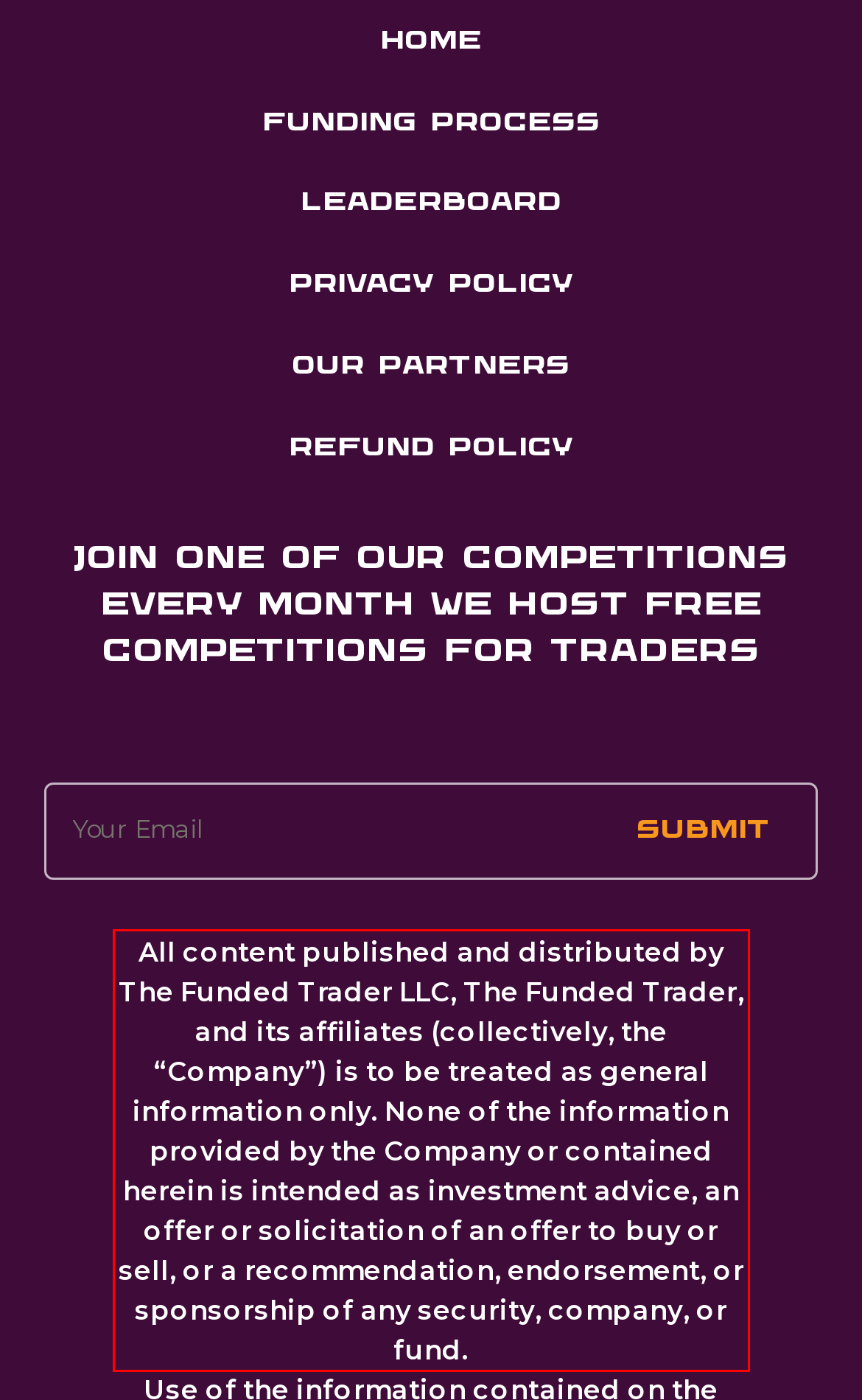Given the screenshot of a webpage, identify the red rectangle bounding box and recognize the text content inside it, generating the extracted text.

All content published and distributed by The Funded Trader LLC, The Funded Trader, and its affiliates (collectively, the “Company”) is to be treated as general information only. None of the information provided by the Company or contained herein is intended as investment advice, an offer or solicitation of an offer to buy or sell, or a recommendation, endorsement, or sponsorship of any security, company, or fund.